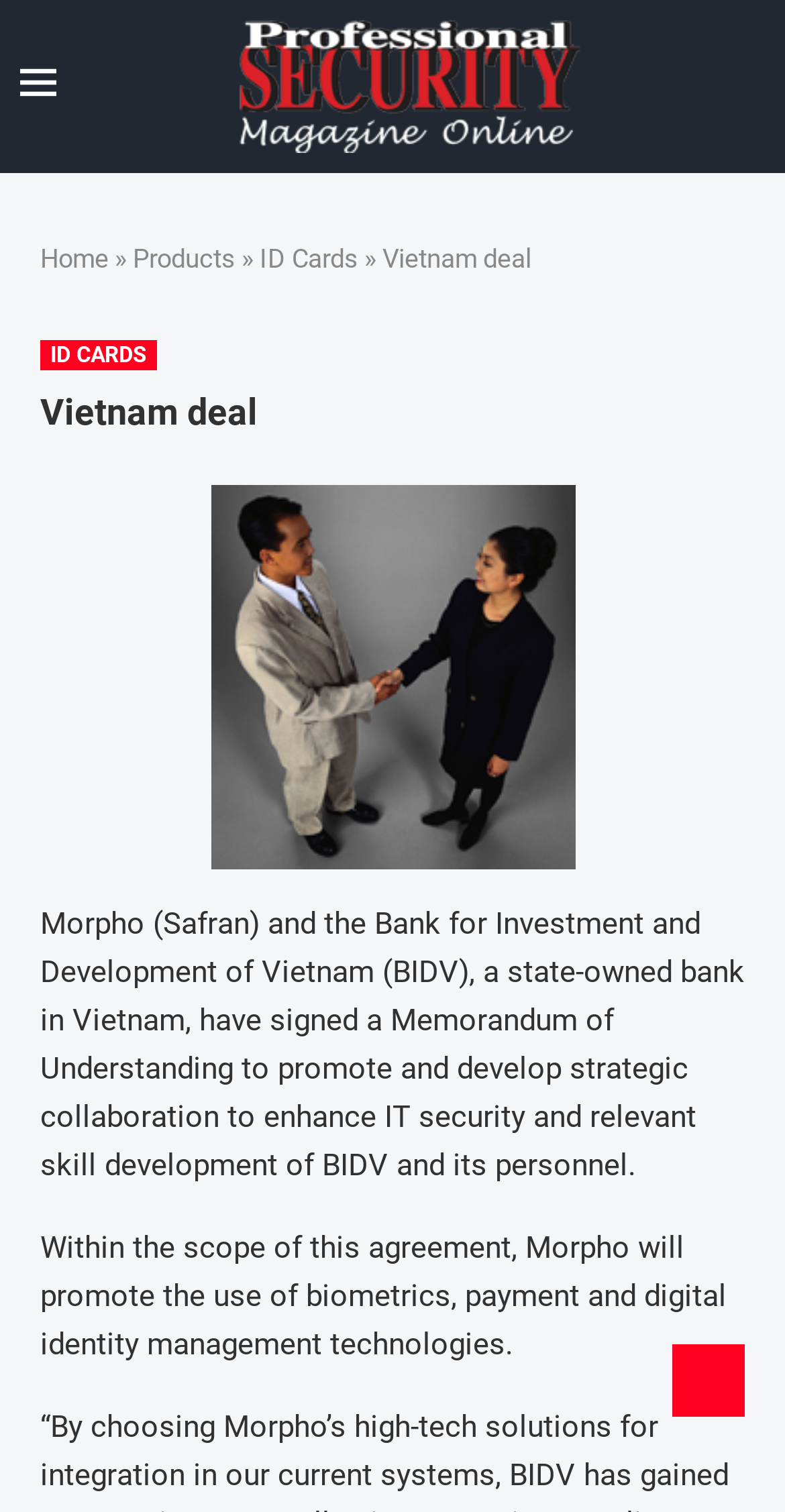Please answer the following question using a single word or phrase: What type of security is mentioned?

IT security